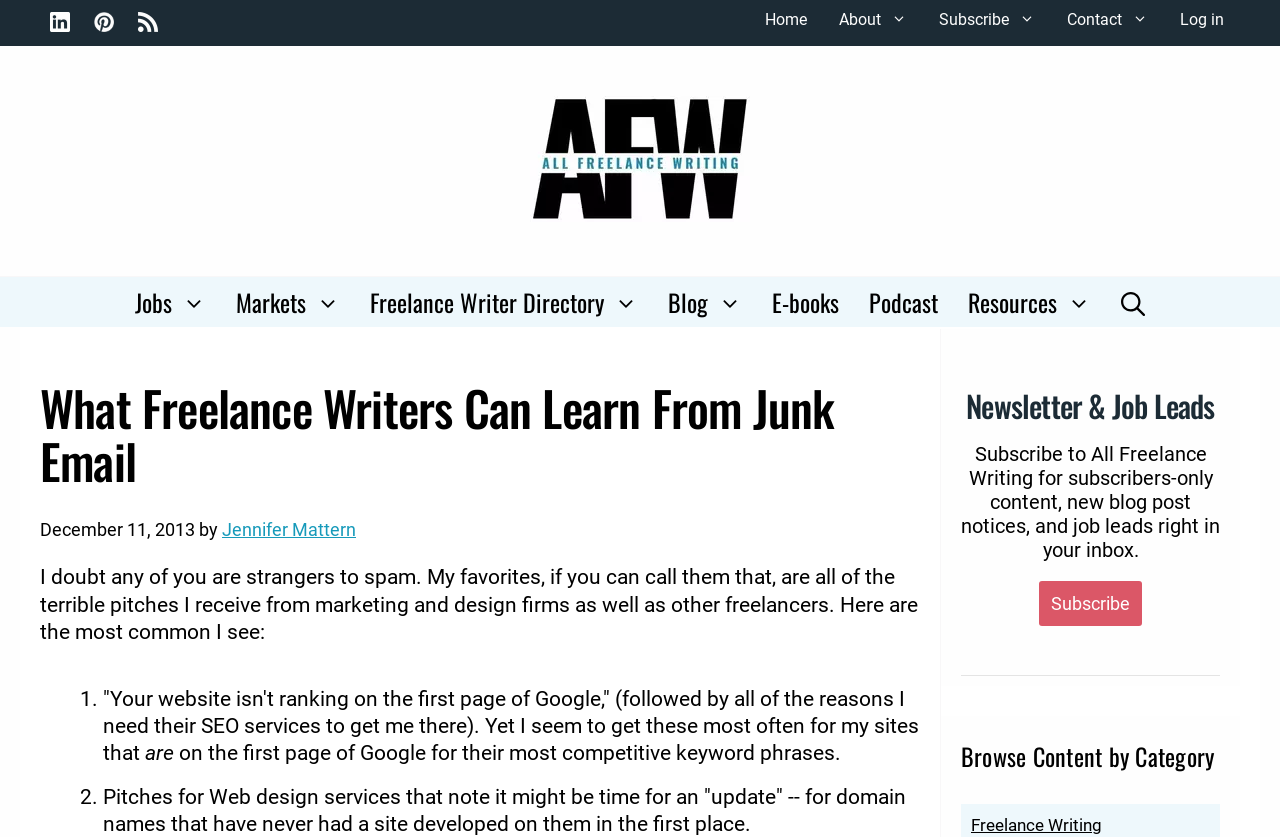Please determine the bounding box coordinates of the element's region to click for the following instruction: "Read the article 'How to Improve My Website Traffic'".

None